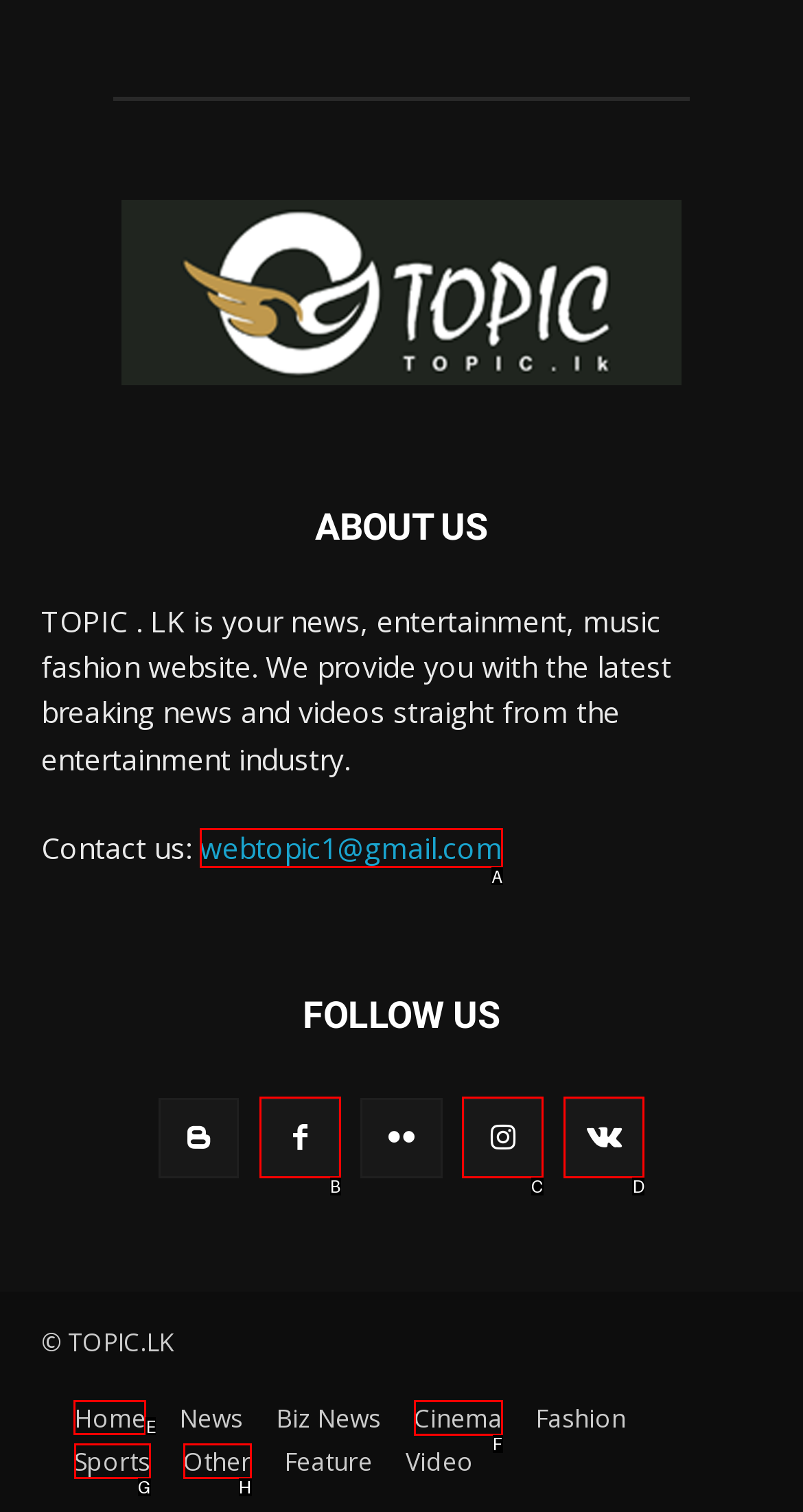Choose the letter of the option you need to click to Check 'What national days are this week?'. Answer with the letter only.

None